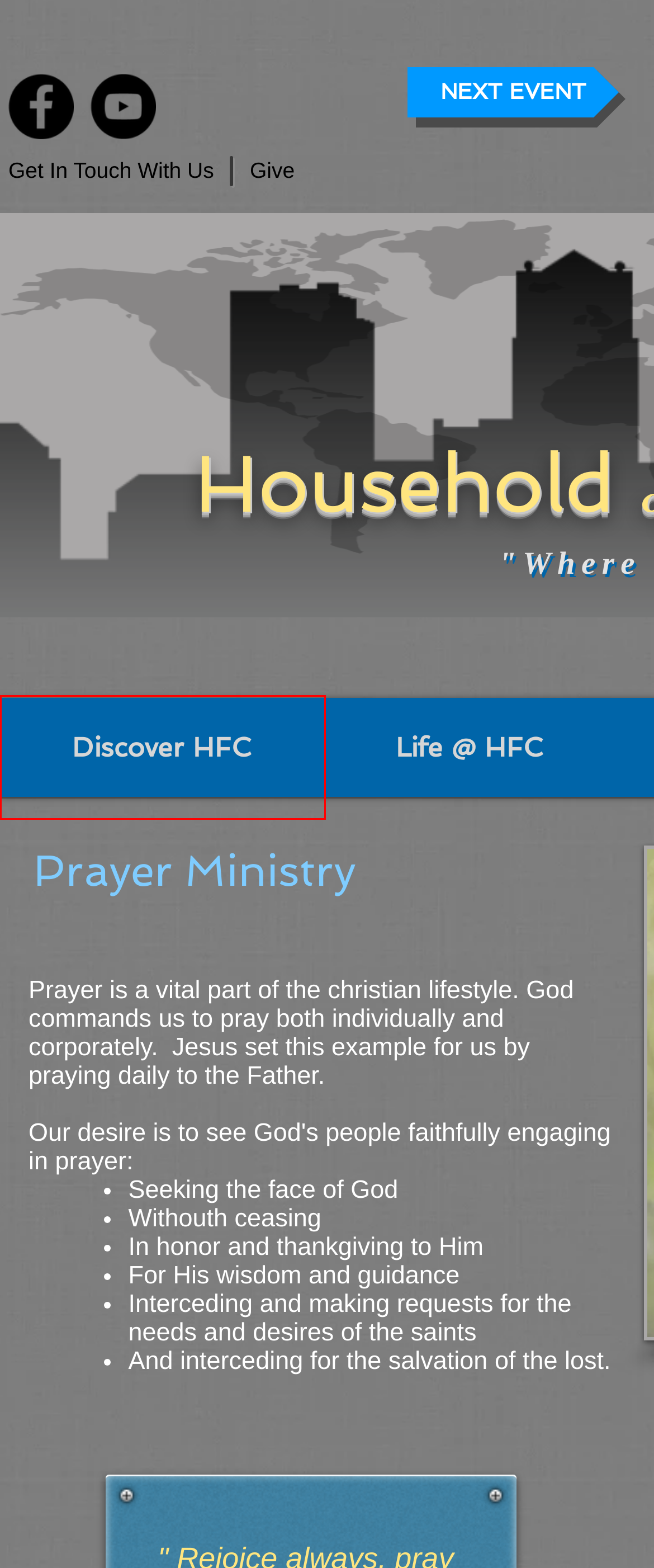Evaluate the webpage screenshot and identify the element within the red bounding box. Select the webpage description that best fits the new webpage after clicking the highlighted element. Here are the candidates:
A. one7TEEN Grafix |Custom Graphics
B. Contact Us | hfcministries
C. Women | hfcministries
D. Christian Education | hfcministries
E. Discover HFC | hfcministries
F. HFC| Cup of Faith Cafe
G. Drama | hfcministries
H. Life @ HFC | hfcministries

E